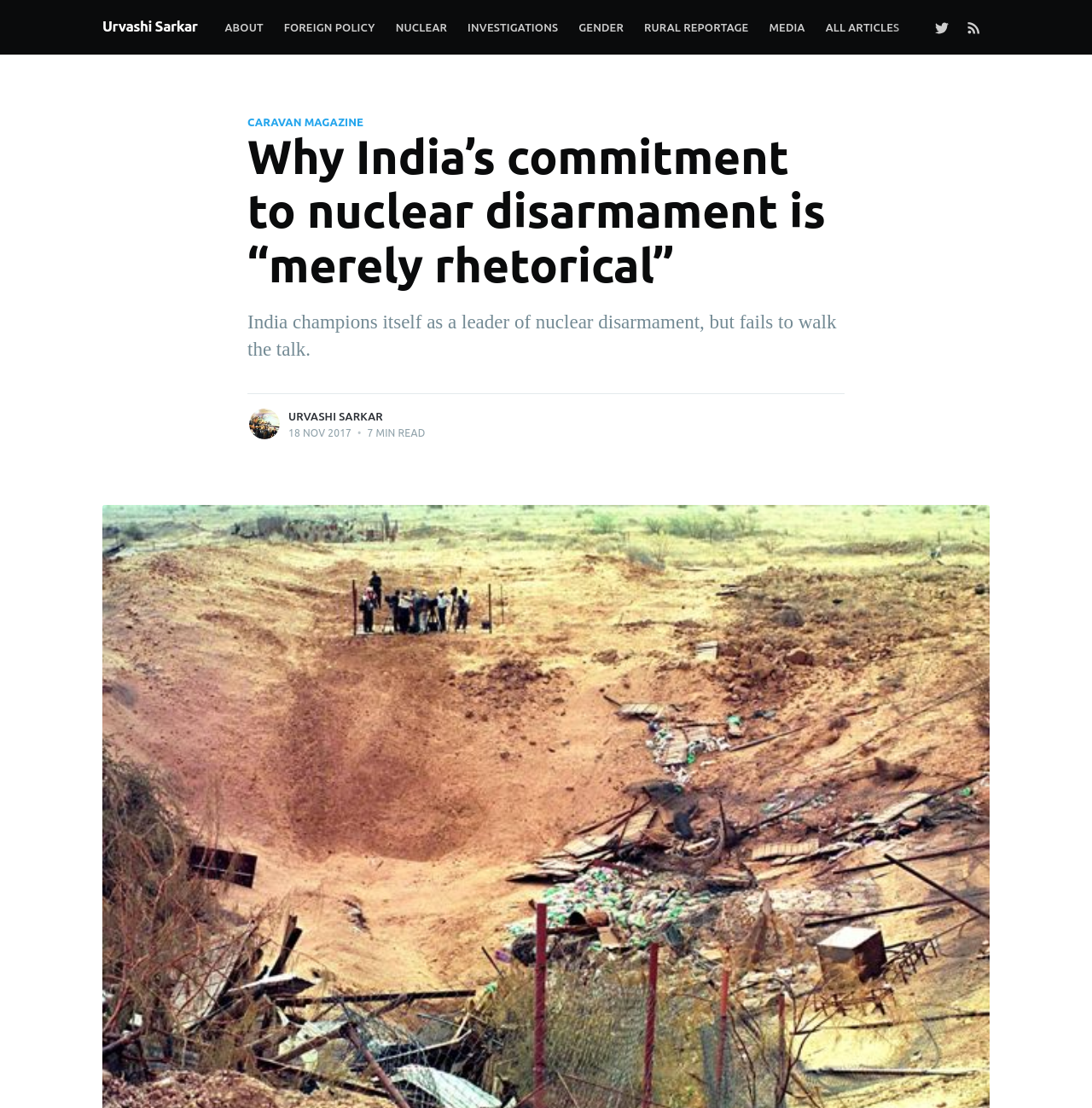Please give the bounding box coordinates of the area that should be clicked to fulfill the following instruction: "Visit the FOREIGN POLICY section". The coordinates should be in the format of four float numbers from 0 to 1, i.e., [left, top, right, bottom].

[0.251, 0.008, 0.353, 0.042]